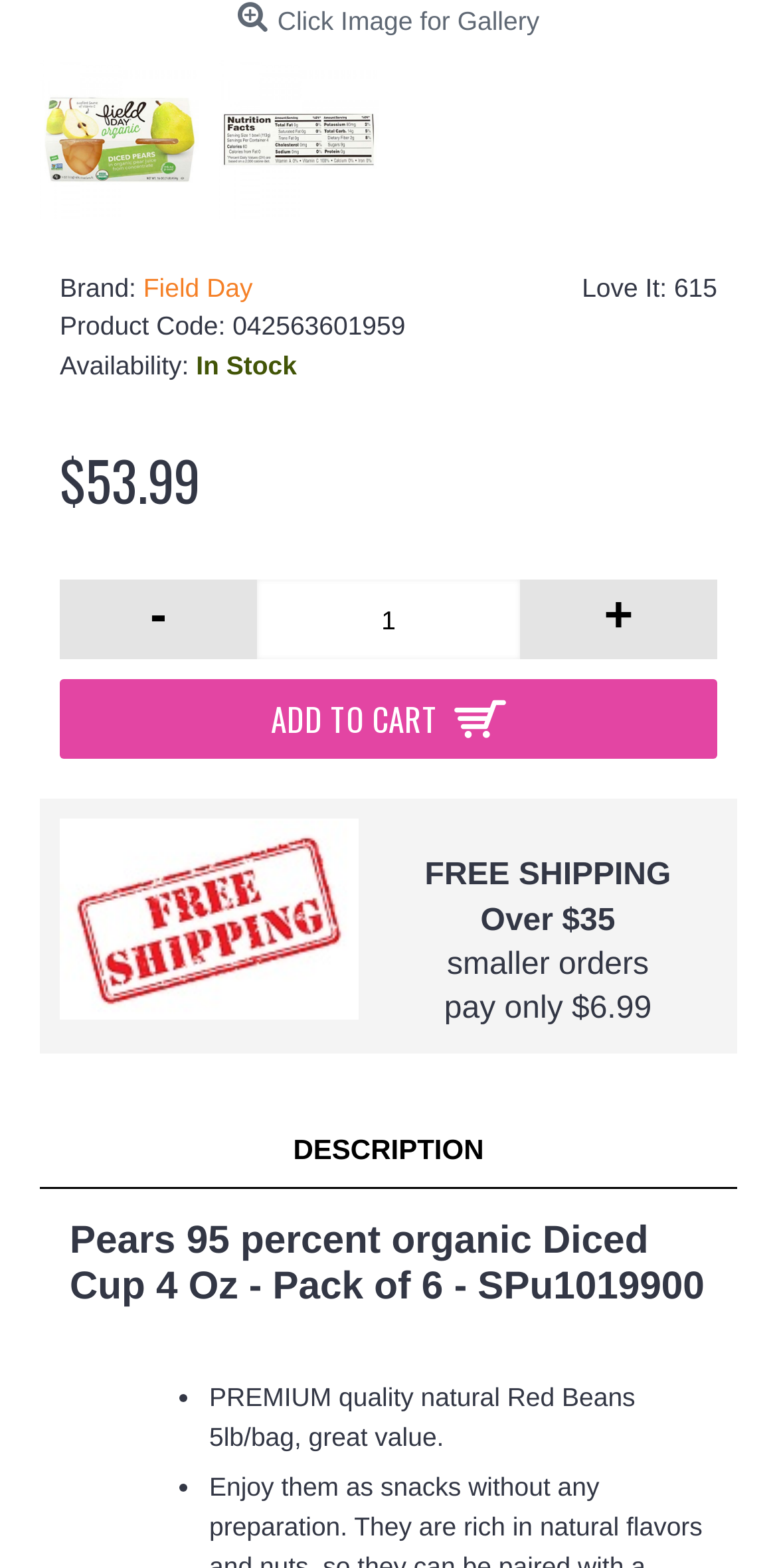Kindly determine the bounding box coordinates for the area that needs to be clicked to execute this instruction: "View the newsletter".

None